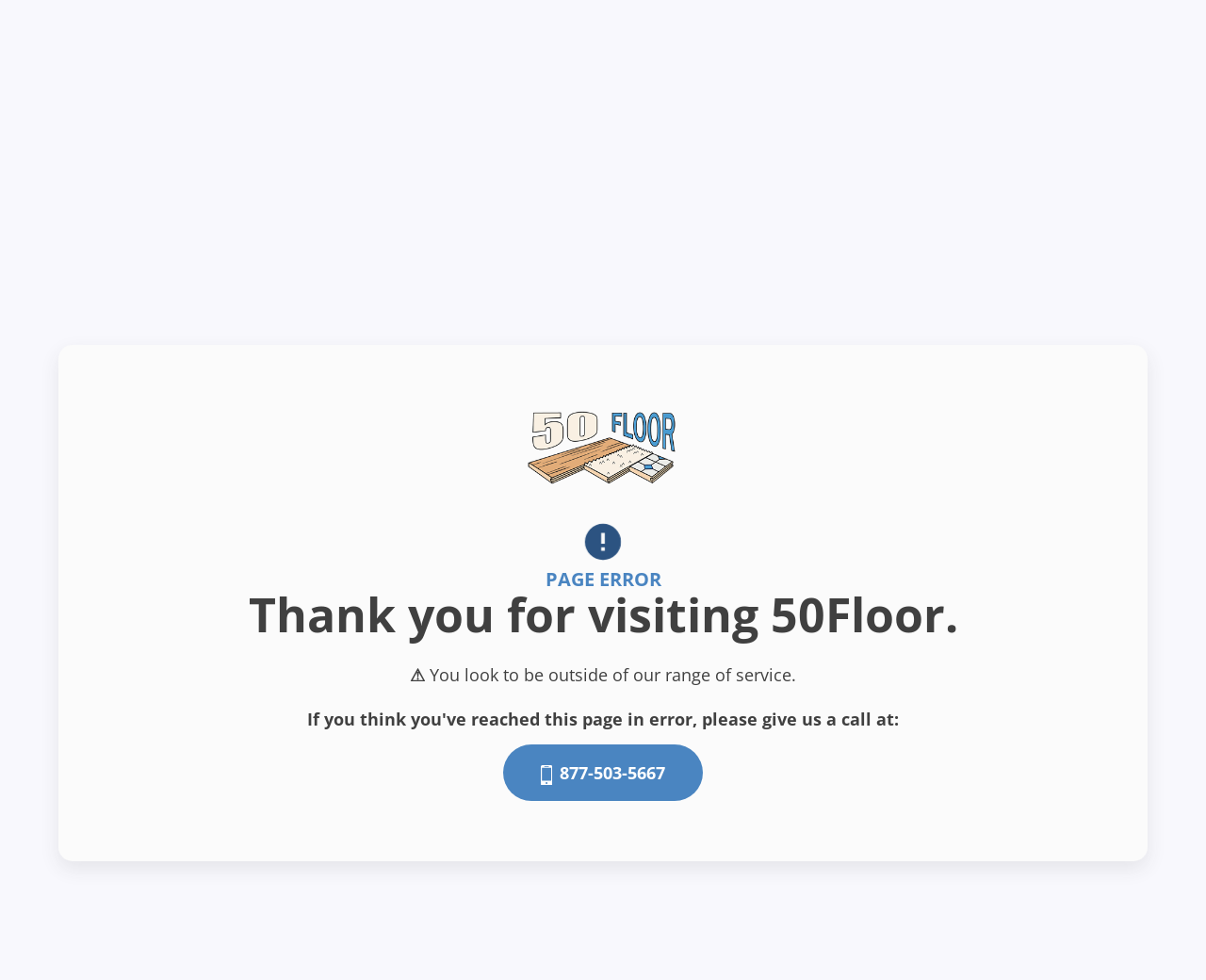Produce a meticulous description of the webpage.

The webpage is an error page from 50Floor, with a prominent "PAGE ERROR" text in the middle. Above this text, there is a link with an accompanying image, which is positioned slightly above the center of the page. To the right of the link, there is a small image. 

Below the "PAGE ERROR" text, there is a heading that reads "Thank you for visiting 50Floor." This heading spans across most of the page's width. 

Further down, there is an alert symbol "⚠" followed by a text that explains the error, stating "You look to be outside of our range of service." This text is positioned roughly in the middle of the page. 

At the bottom of the page, there is a link with a phone number "877-503-5667" accompanied by a small image. This link is positioned near the center of the page.